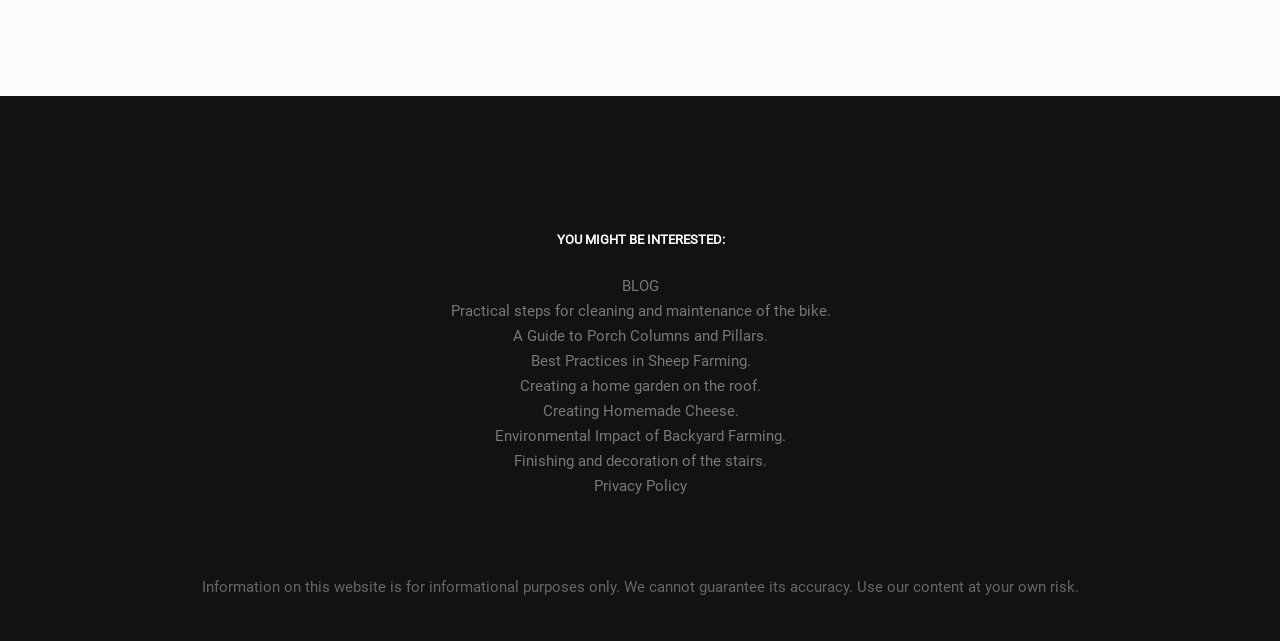Provide a one-word or short-phrase answer to the question:
What is the purpose of the website?

Informational purposes